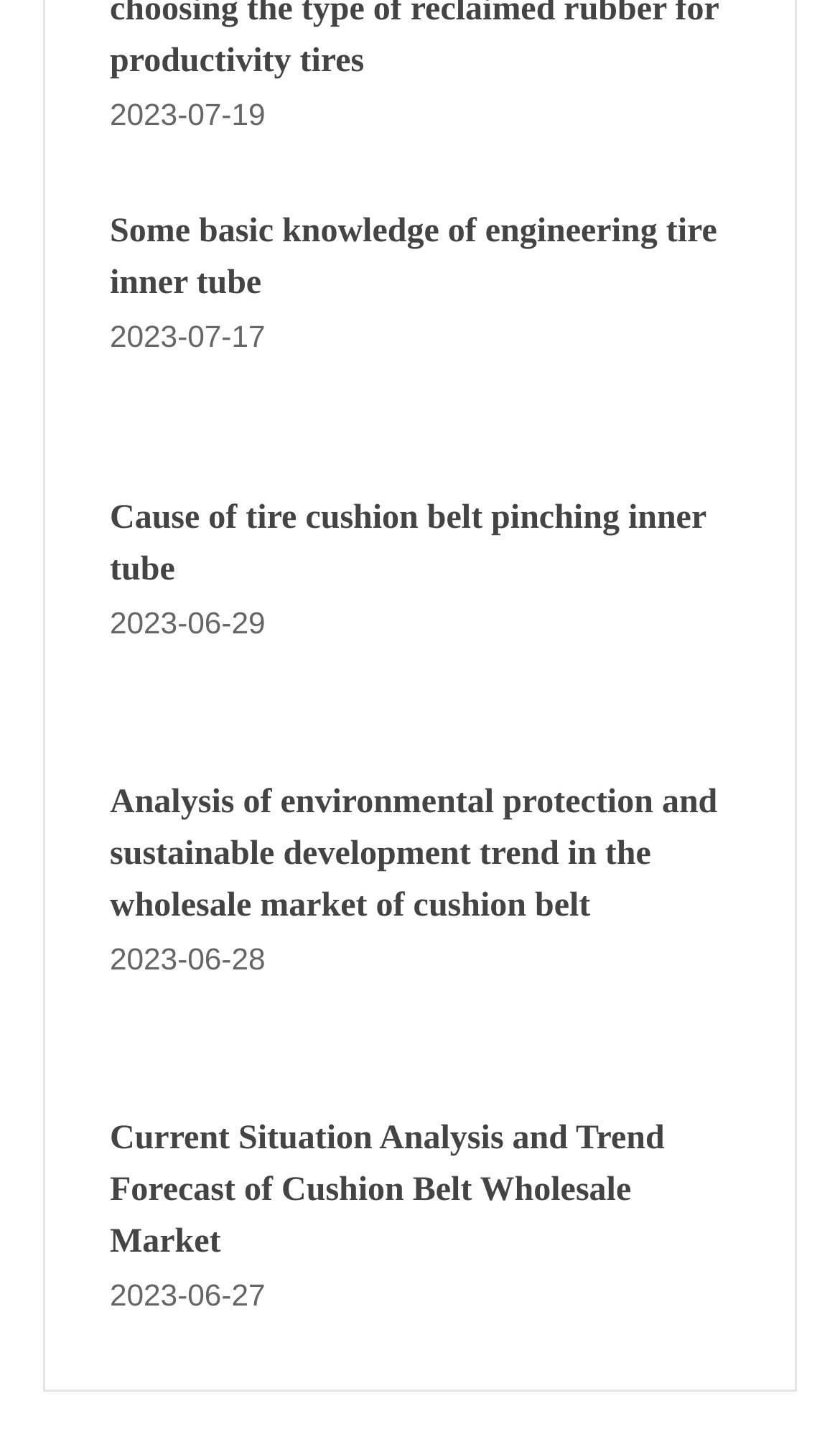What is the topic of the third link?
Please look at the screenshot and answer in one word or a short phrase.

tire cushion belt